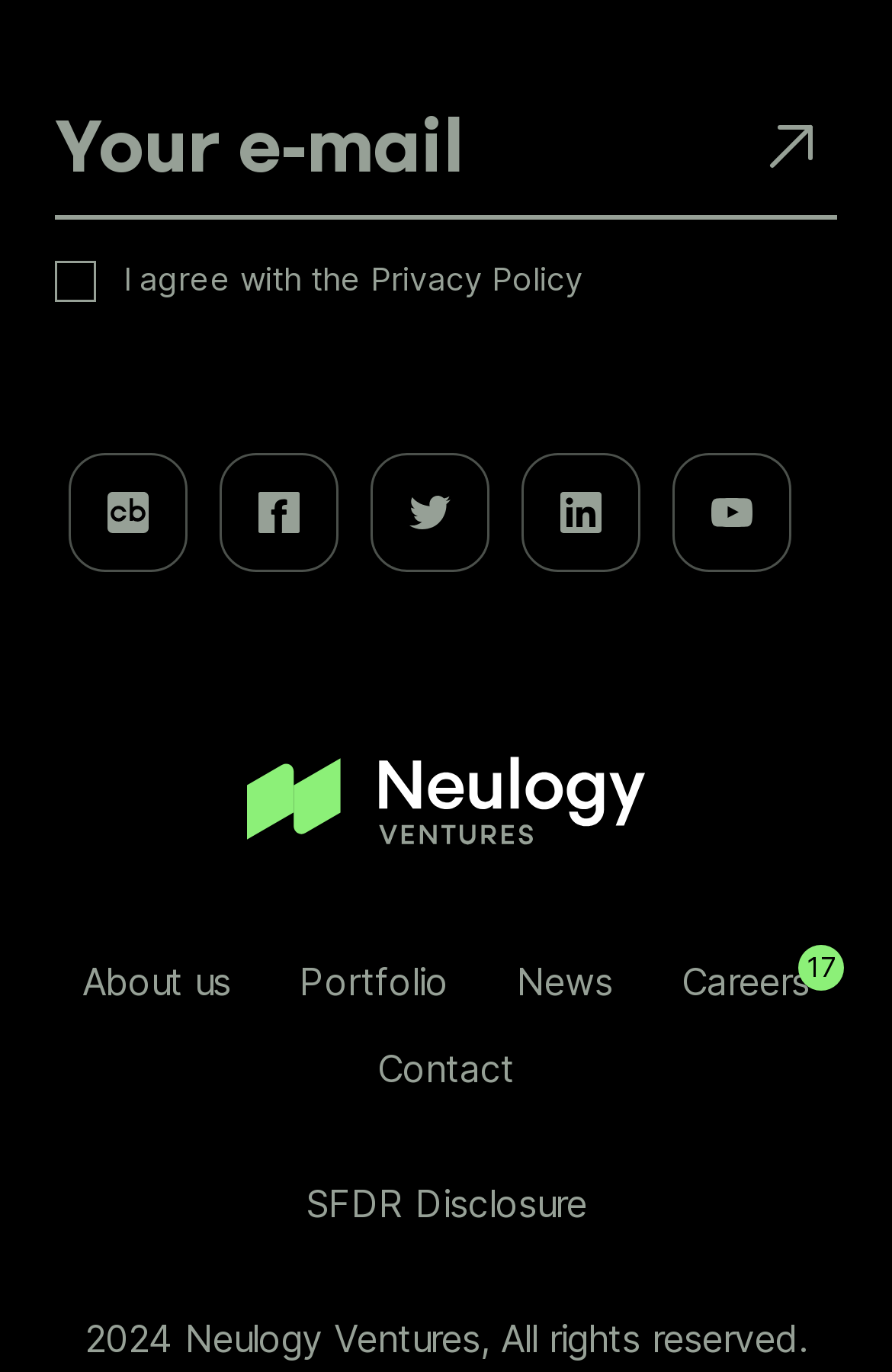Refer to the image and provide an in-depth answer to the question: 
What is the logo image located between?

The logo image element has a y-coordinate of 0.55, which is between the y-coordinates of the 'About us' and 'Portfolio' link elements. This suggests that the logo image is located between these two links.